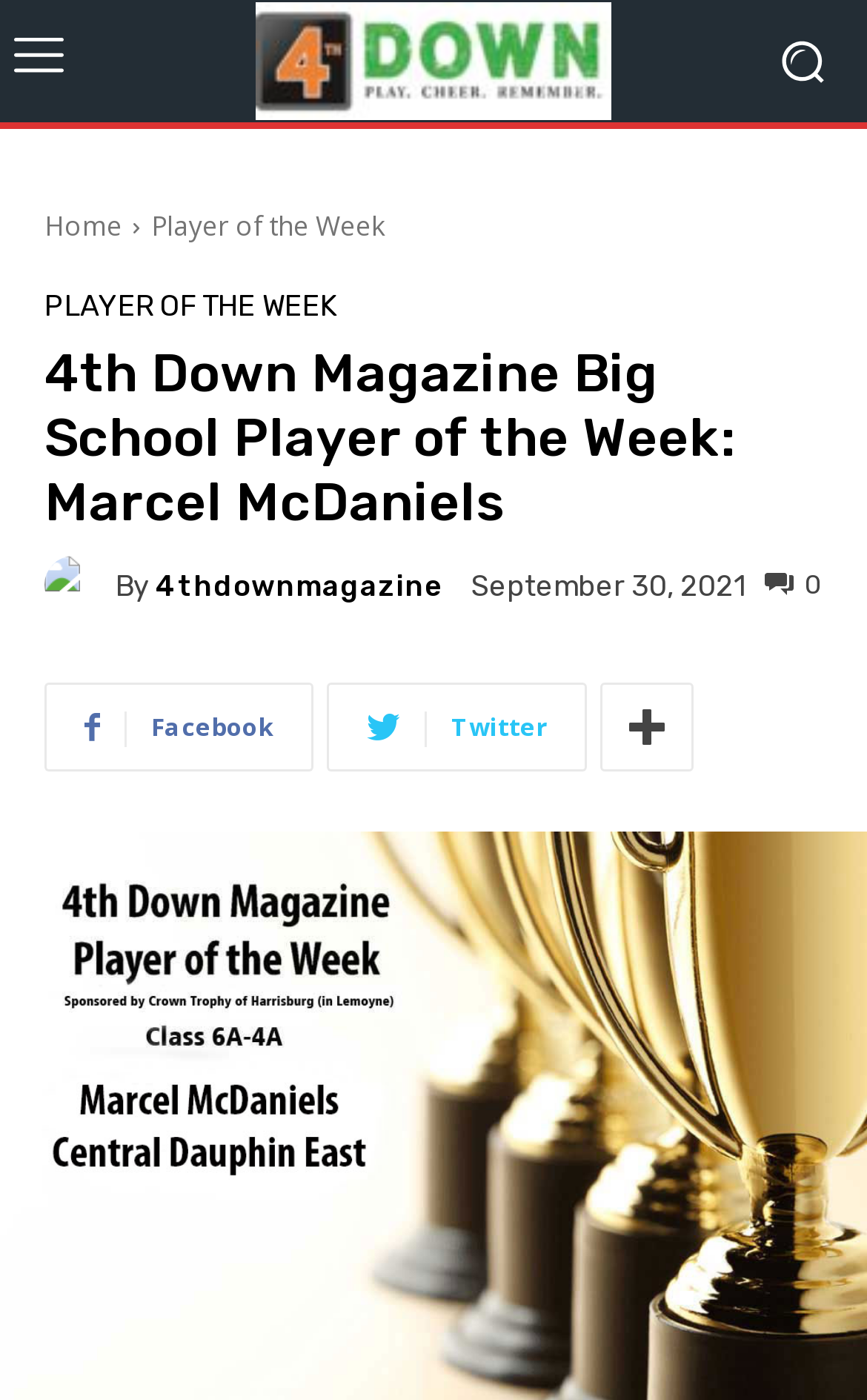Analyze the image and answer the question with as much detail as possible: 
How many social media links are there?

I counted the number of social media links by looking at the links with icons. I found three links with icons, one for Facebook, one for Twitter, and one for another platform. These links are likely to be social media links.